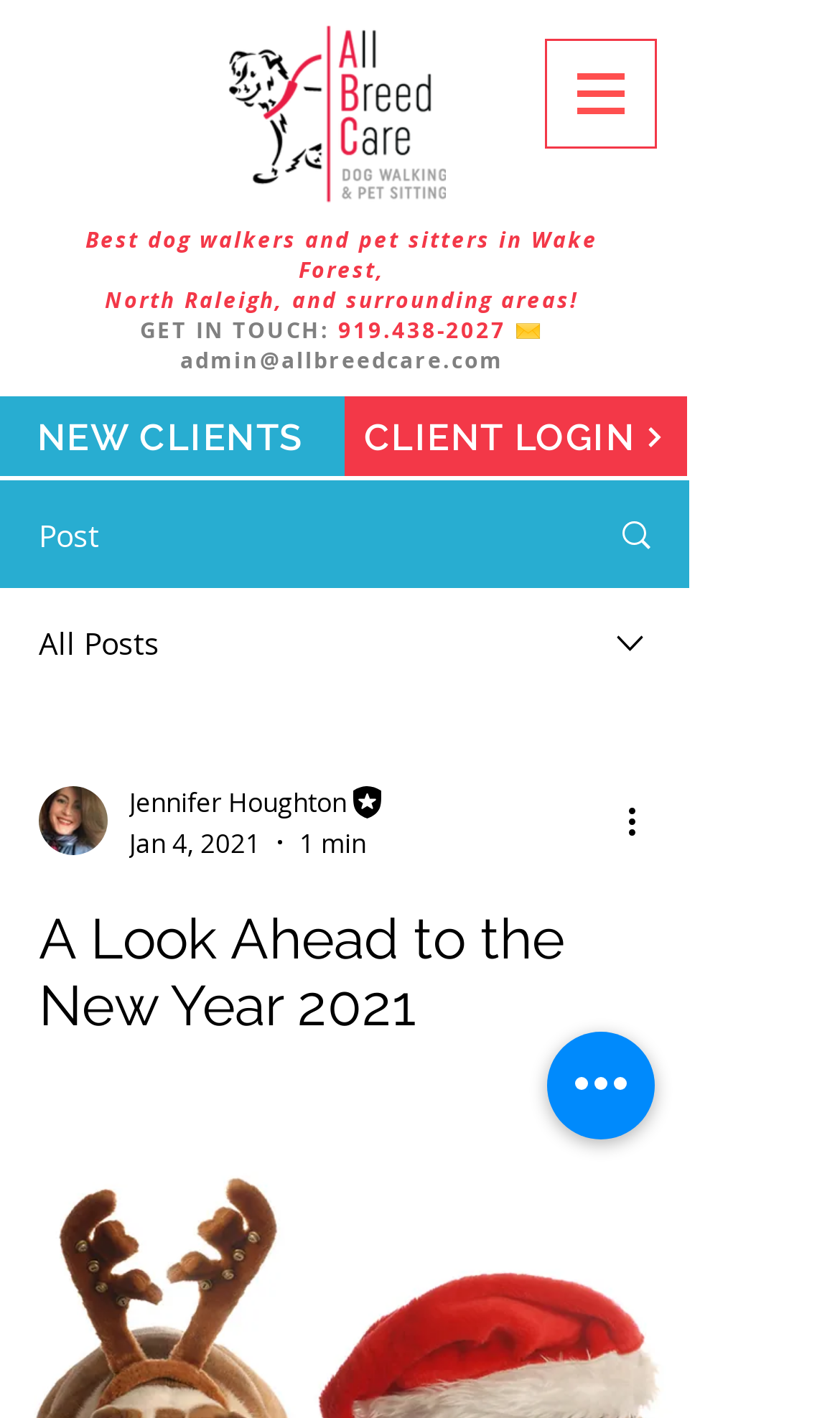Show the bounding box coordinates for the element that needs to be clicked to execute the following instruction: "View all posts". Provide the coordinates in the form of four float numbers between 0 and 1, i.e., [left, top, right, bottom].

[0.046, 0.438, 0.19, 0.467]